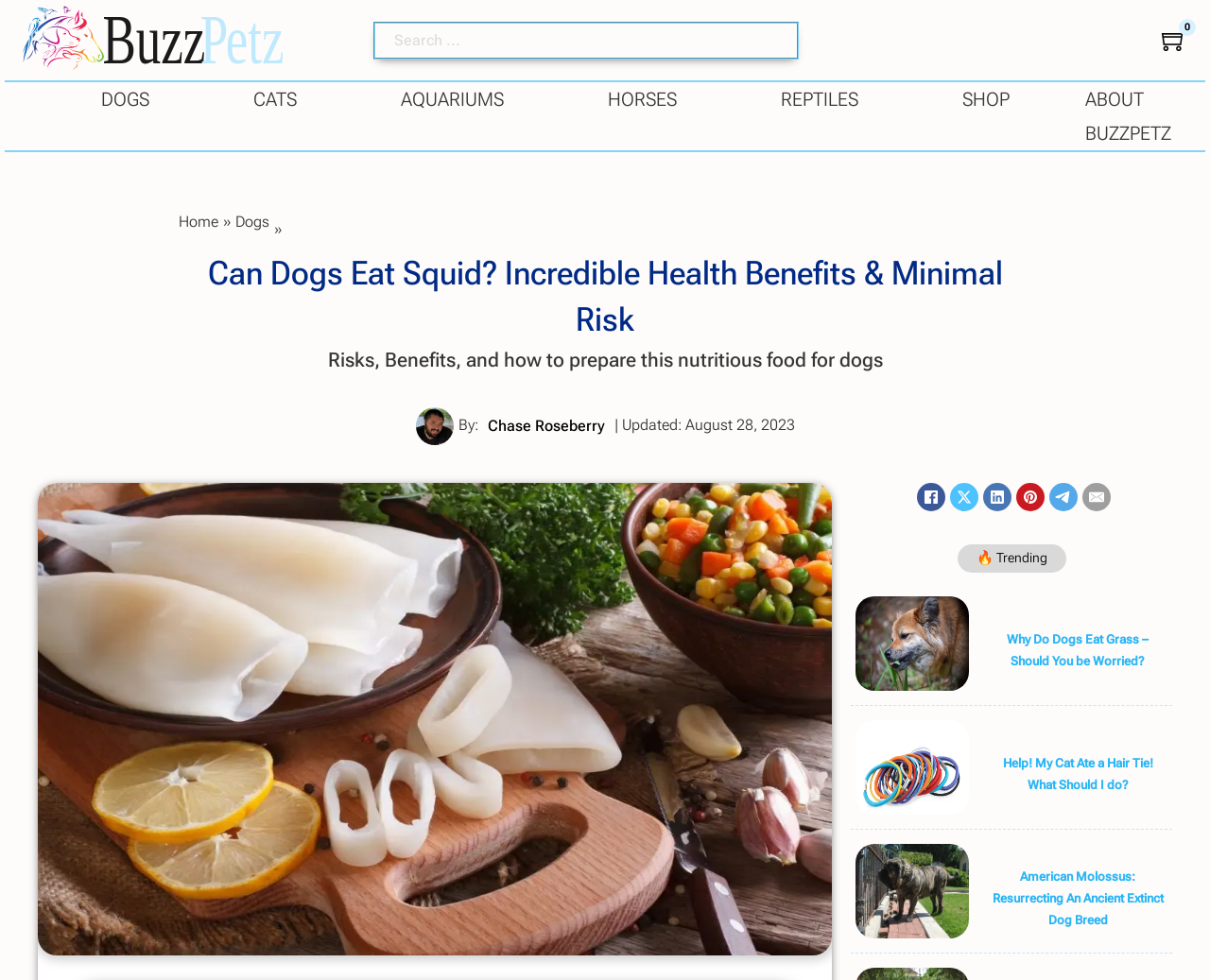Articulate a detailed summary of the webpage's content and design.

This webpage is about whether dogs can eat squid, with a focus on the health benefits and risks. At the top left, there is a link to "BuzzPetz" with an accompanying image. Next to it, there is a search bar with a placeholder text "Search...". On the top right, there is a mini cart toggle link.

Below the search bar, there are several links to different categories, including "DOGS", "CATS", "AQUARIUMS", "HORSES", and "REPTILES", followed by a "SHOP" link and an "ABOUT BUZZPETZ" link.

The main content of the webpage starts with a navigation breadcrumb trail, showing the path from "Home" to "Dogs". The title of the article, "Can Dogs Eat Squid? Incredible Health Benefits & Minimal Risk", is displayed prominently. Below the title, there is a brief summary of the article, "Risks, Benefits, and how to prepare this nutritious food for dogs".

The author's name and bio are displayed, along with the date the article was updated. There is a large image of raw squid being cut and prepared, taking up most of the left side of the page.

On the right side, there are social media links to Facebook, LinkedIn, Pinterest, Telegram, and Email, each with an accompanying image. Below these links, there is a section titled "🔥 Trending", which features three links to other articles, each with an accompanying image. The articles are about why dogs eat grass, what to do if a cat eats a hair tie, and the American Molossus dog breed.